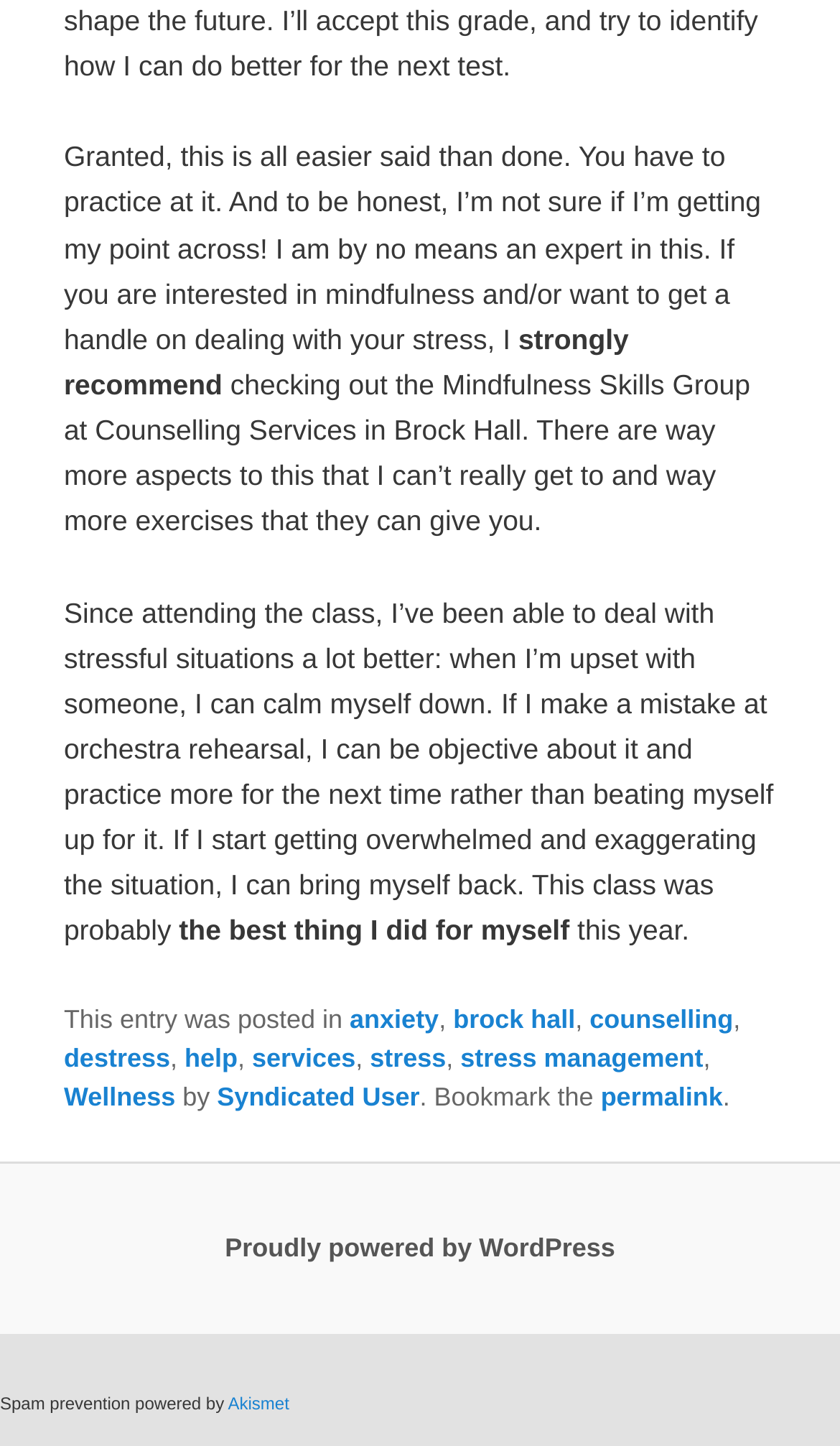Find the bounding box of the web element that fits this description: "Proudly powered by WordPress".

[0.268, 0.853, 0.732, 0.874]